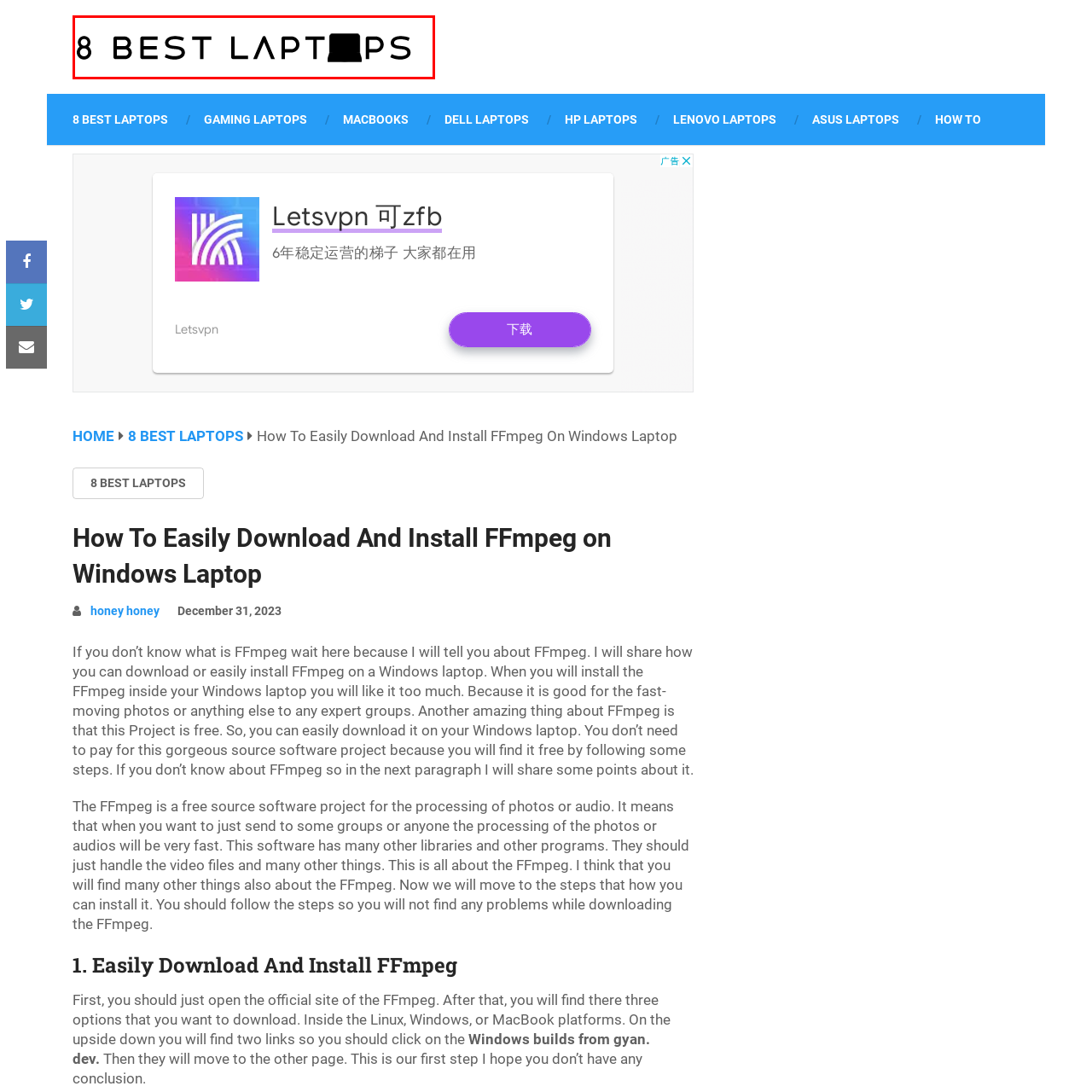Detail the contents of the image within the red outline in an elaborate manner.

The image features the text "8 BEST LAPTOPS," prominently displayed at the top section of the webpage dedicated to providing insights and guides on various laptops. This title encapsulates the central theme of the content, which aims to highlight a curated selection of the best laptops available. The minimalist design focuses on clarity and immediate recognition, inviting readers to explore informative articles about laptop selections tailored to different needs and preferences.